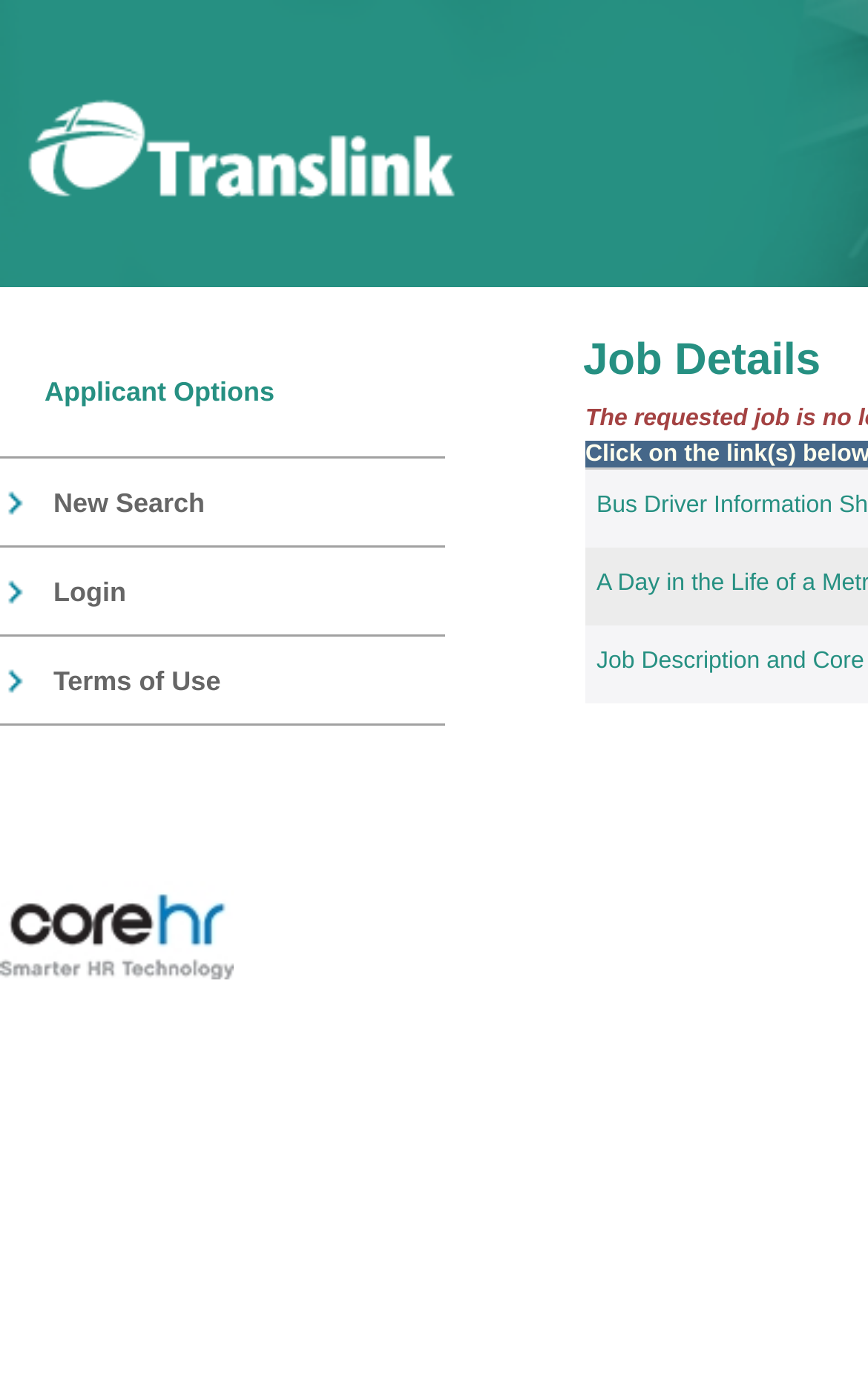What is the text at the bottom of the webpage?
From the screenshot, provide a brief answer in one word or phrase.

Terms of Use